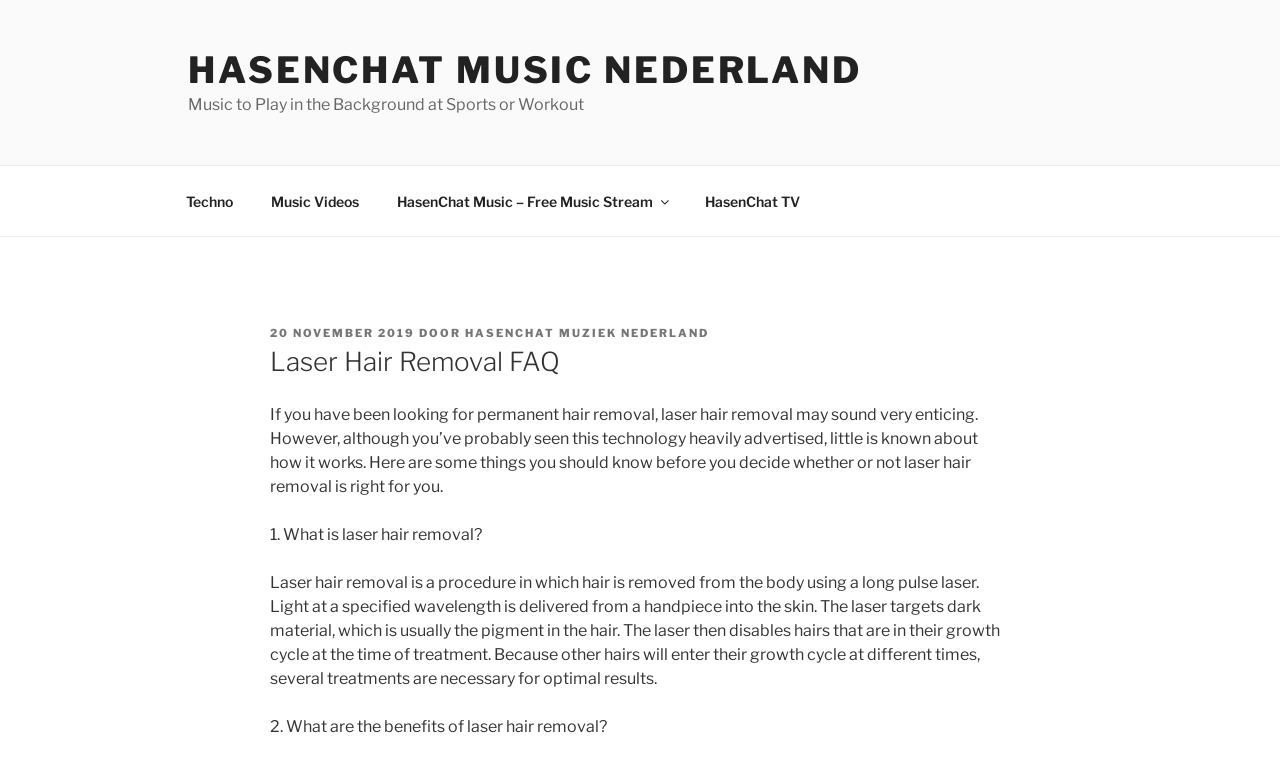What is the name of the music-related entity mentioned on the webpage?
Please give a detailed and thorough answer to the question, covering all relevant points.

I found the name 'HasenChat Music Nederland' mentioned on the webpage, which appears to be a music-related entity, possibly a website or a company.